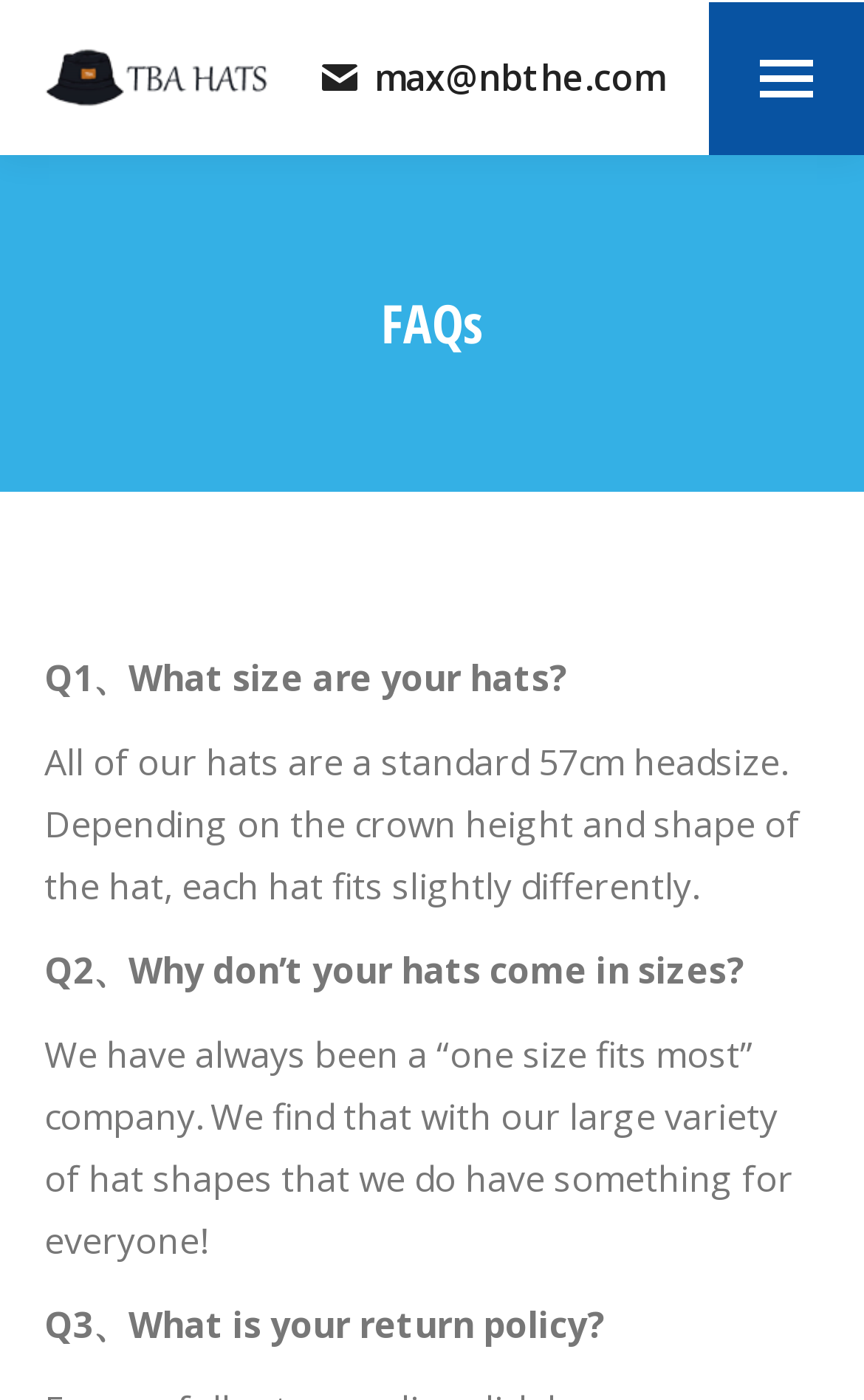How many FAQs are listed on this page?
Based on the visual information, provide a detailed and comprehensive answer.

By examining the FAQ section, I can see that there are three questions listed, namely 'Q1、What size are your hats?', 'Q2、Why don’t your hats come in sizes?', and 'Q3、What is your return policy?'.